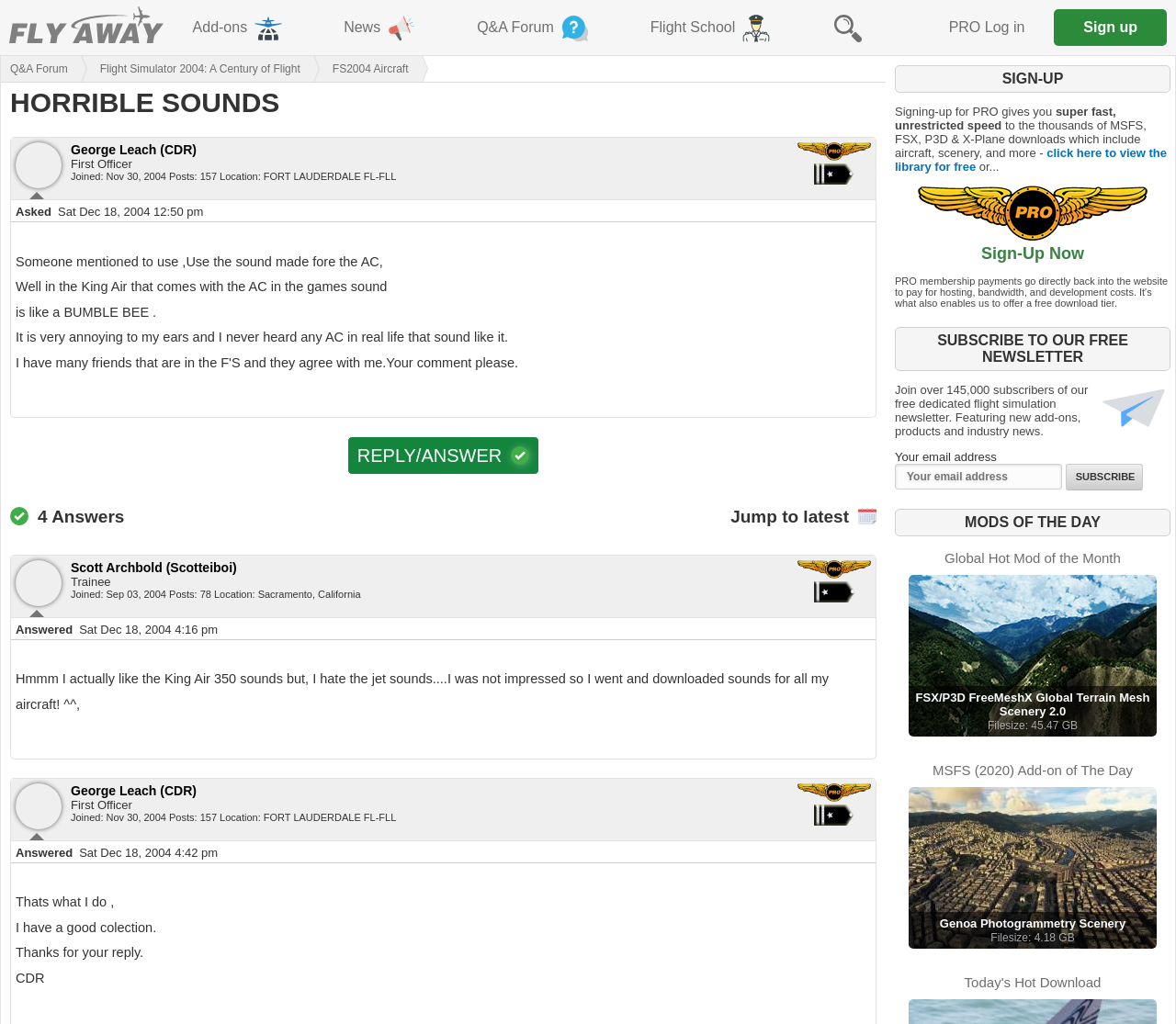What is the name of the newsletter that users can subscribe to?
Give a one-word or short-phrase answer derived from the screenshot.

Free dedicated flight simulation newsletter